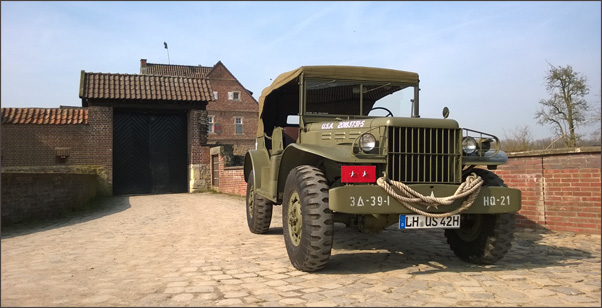Give a detailed account of what is happening in the image.

The image captures a vintage military vehicle, specifically a World War II-era jeep, displaying its unique olive drab color and rugged design. The jeep is parked prominently in front of a rustic brick building with an arched doorway, which hints at a historical setting. Its hood features markings that include "U.S.A. 262705" and various numbers indicating its unit and identification. The vehicle's classic round headlights and large tires further emphasize its military heritage, while a rope is artistically draped across the front bumper. The scene is bathed in natural light, suggesting a clear day, and the surrounding cobblestone path adds to the nostalgic atmosphere, evoking a sense of history and exploration.